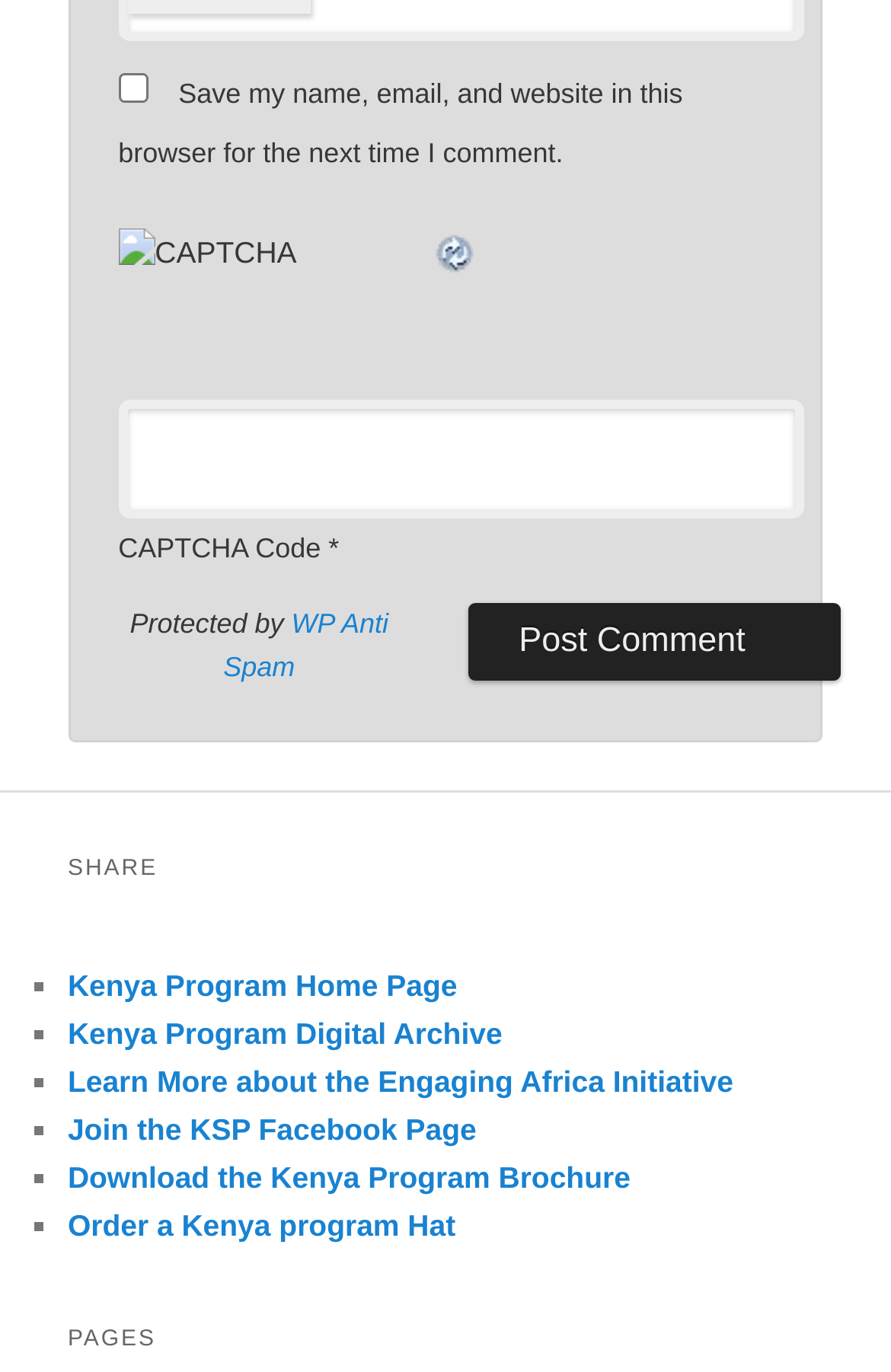What is the purpose of the 'Post Comment' button?
Based on the image, give a concise answer in the form of a single word or short phrase.

Submit comment